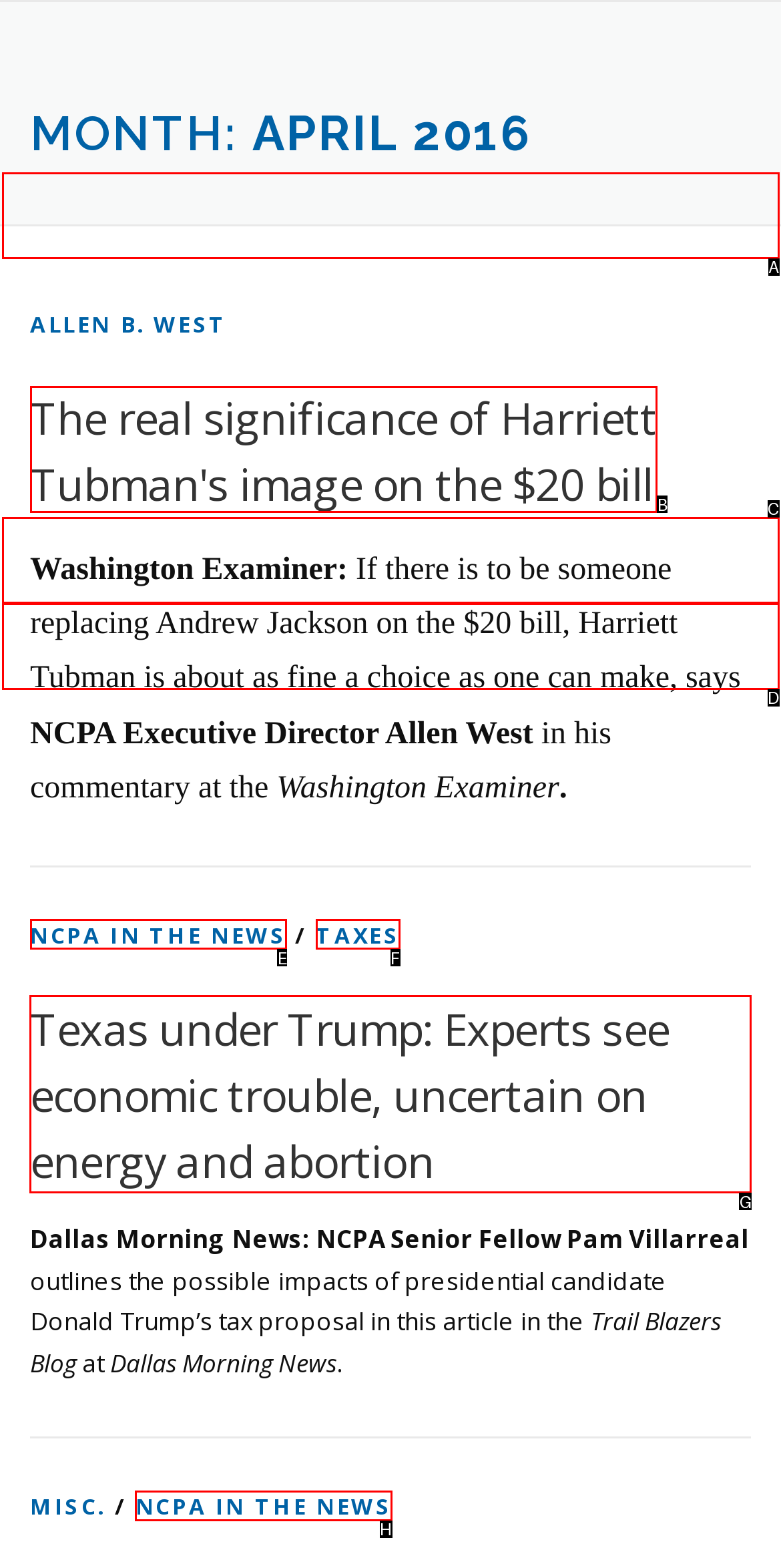Determine the letter of the UI element that will complete the task: View the news article about Texas under Trump
Reply with the corresponding letter.

G